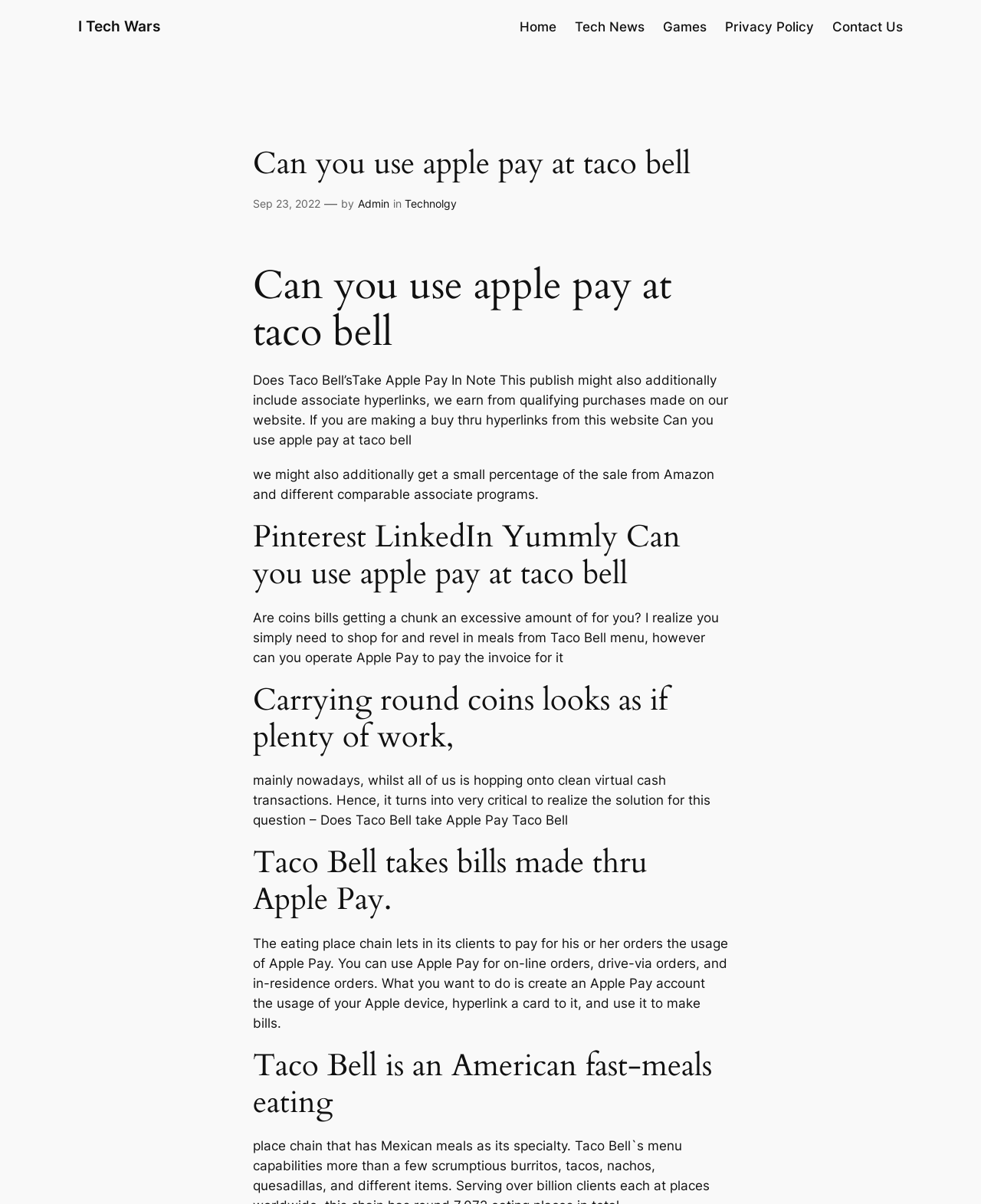What is the topic of the article?
Provide a short answer using one word or a brief phrase based on the image.

Using Apple Pay at Taco Bell